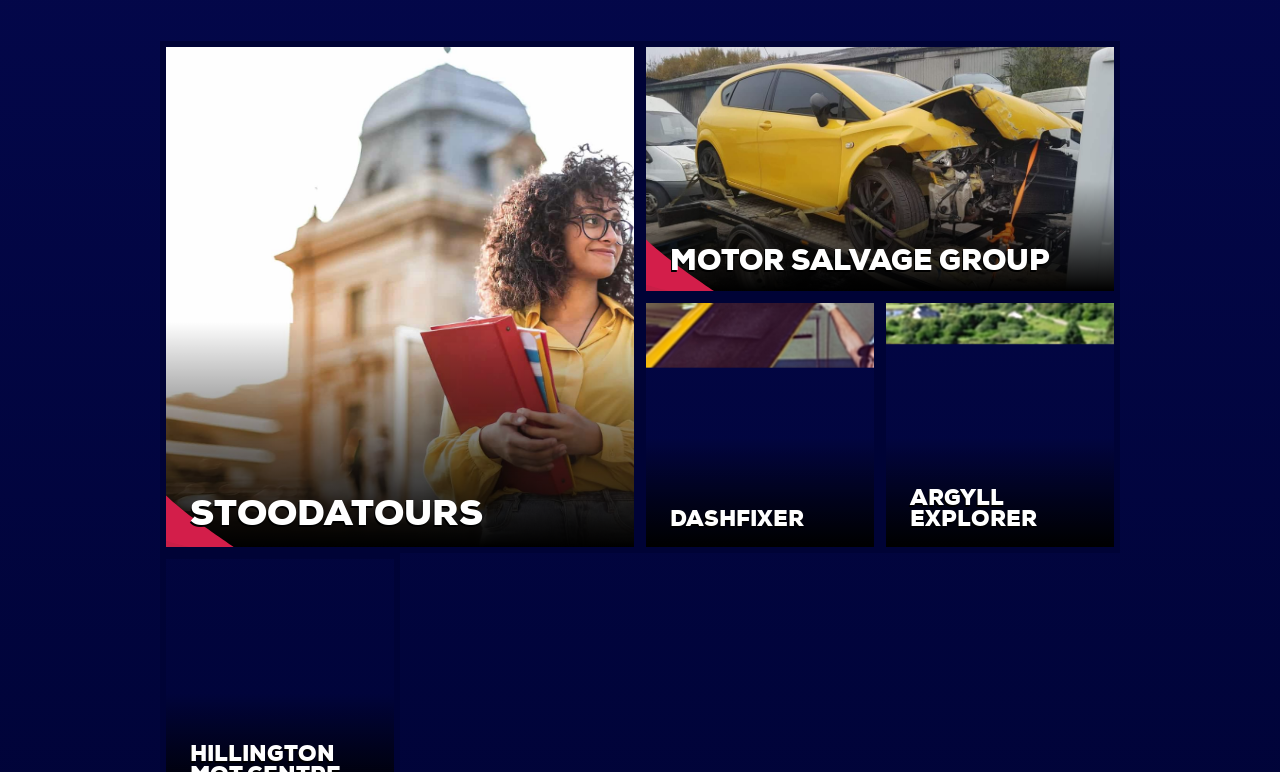Respond to the question below with a single word or phrase:
What is designed for Dashfixer?

New brand and website